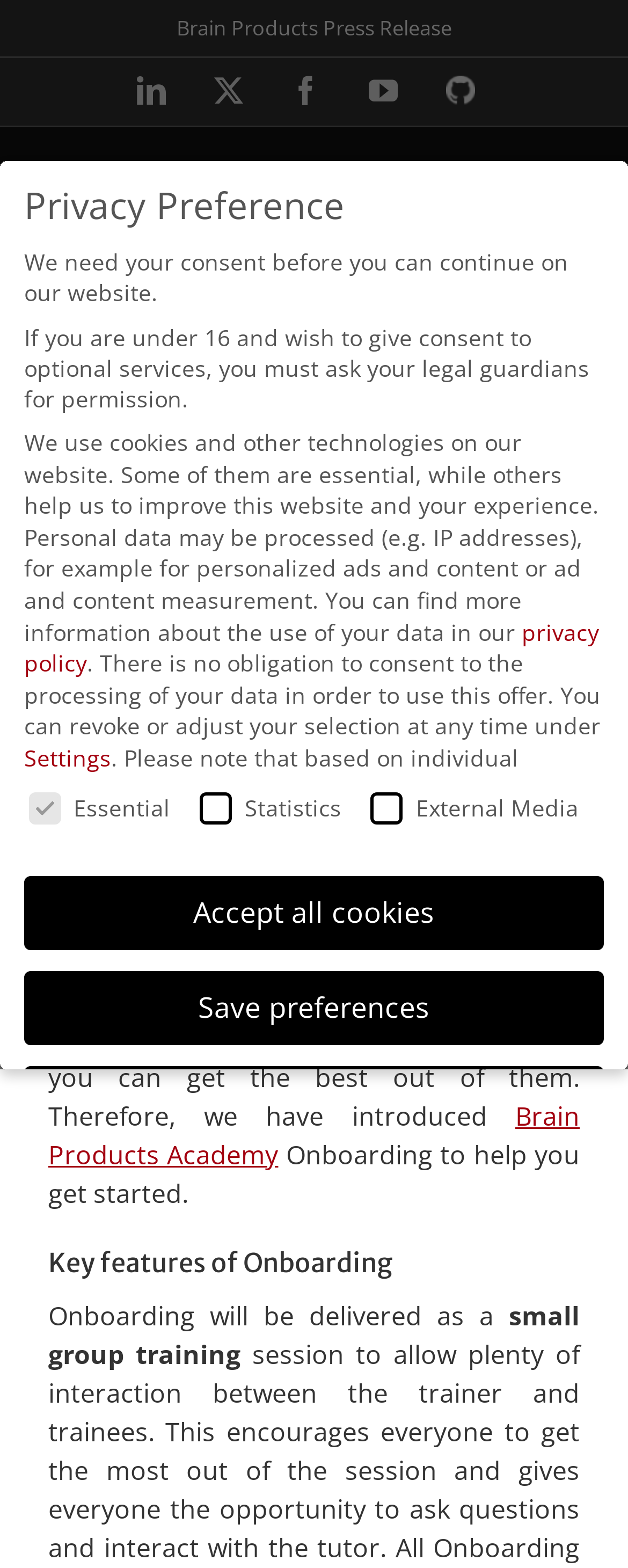Please specify the bounding box coordinates of the area that should be clicked to accomplish the following instruction: "Go to the Brain Products Academy". The coordinates should consist of four float numbers between 0 and 1, i.e., [left, top, right, bottom].

[0.077, 0.7, 0.923, 0.747]